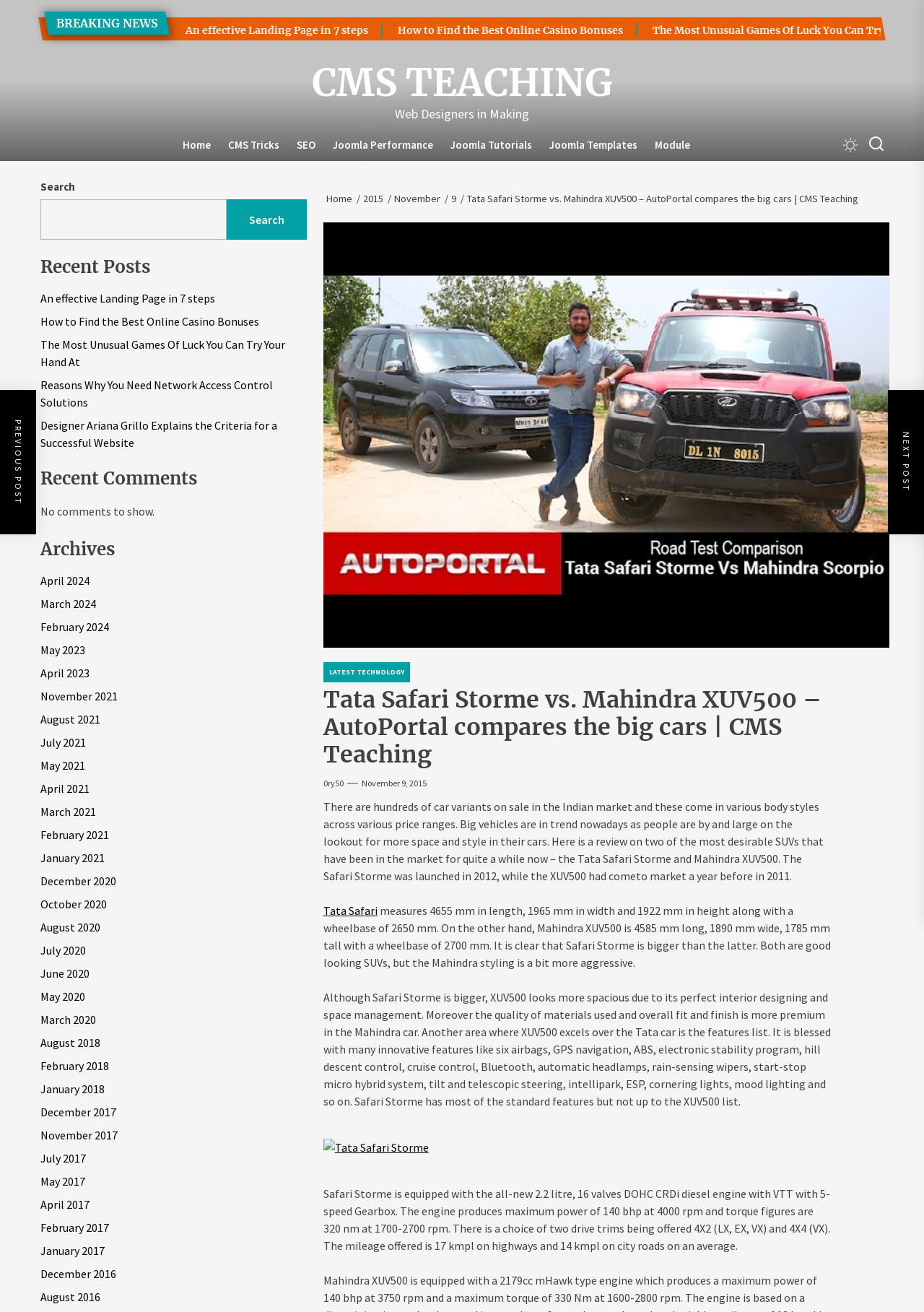Please indicate the bounding box coordinates for the clickable area to complete the following task: "Read 'Tata Safari Storme vs. Mahindra XUV500 – AutoPortal compares the big cars | CMS Teaching'". The coordinates should be specified as four float numbers between 0 and 1, i.e., [left, top, right, bottom].

[0.35, 0.523, 0.962, 0.586]